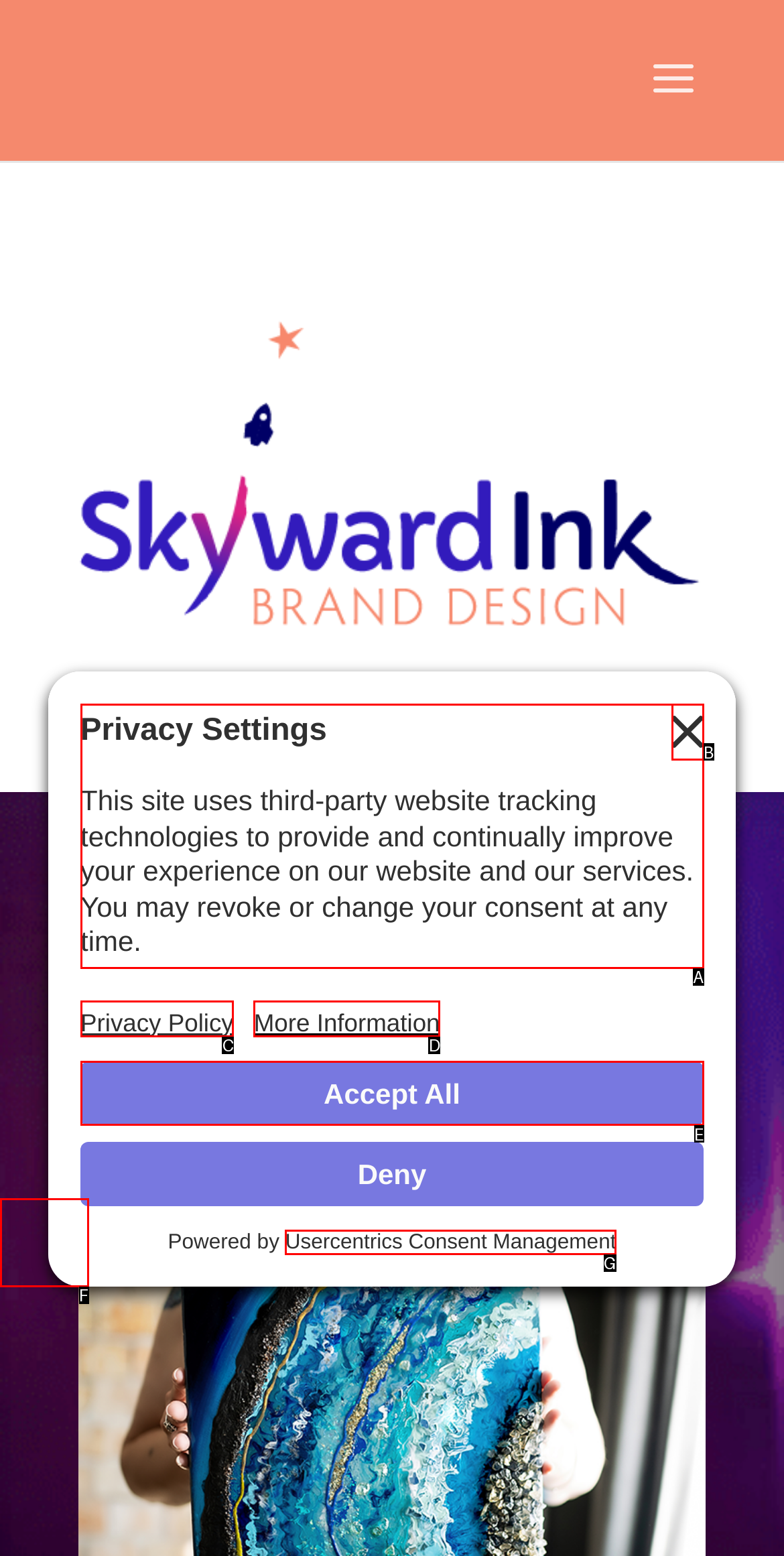Select the option that corresponds to the description: Usercentrics Consent Management
Respond with the letter of the matching choice from the options provided.

G